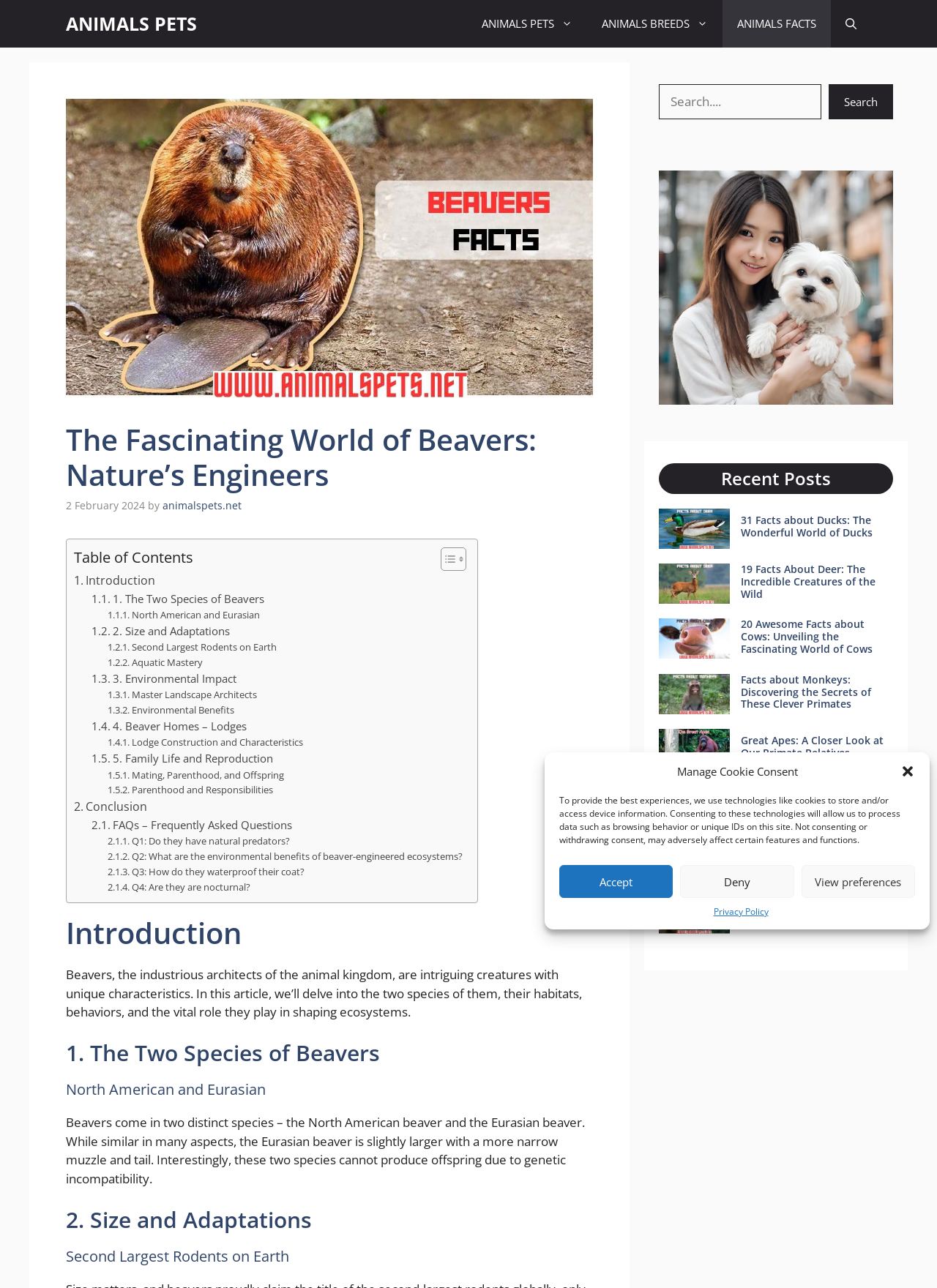Please determine the bounding box coordinates of the clickable area required to carry out the following instruction: "Search for something". The coordinates must be four float numbers between 0 and 1, represented as [left, top, right, bottom].

[0.703, 0.065, 0.953, 0.092]